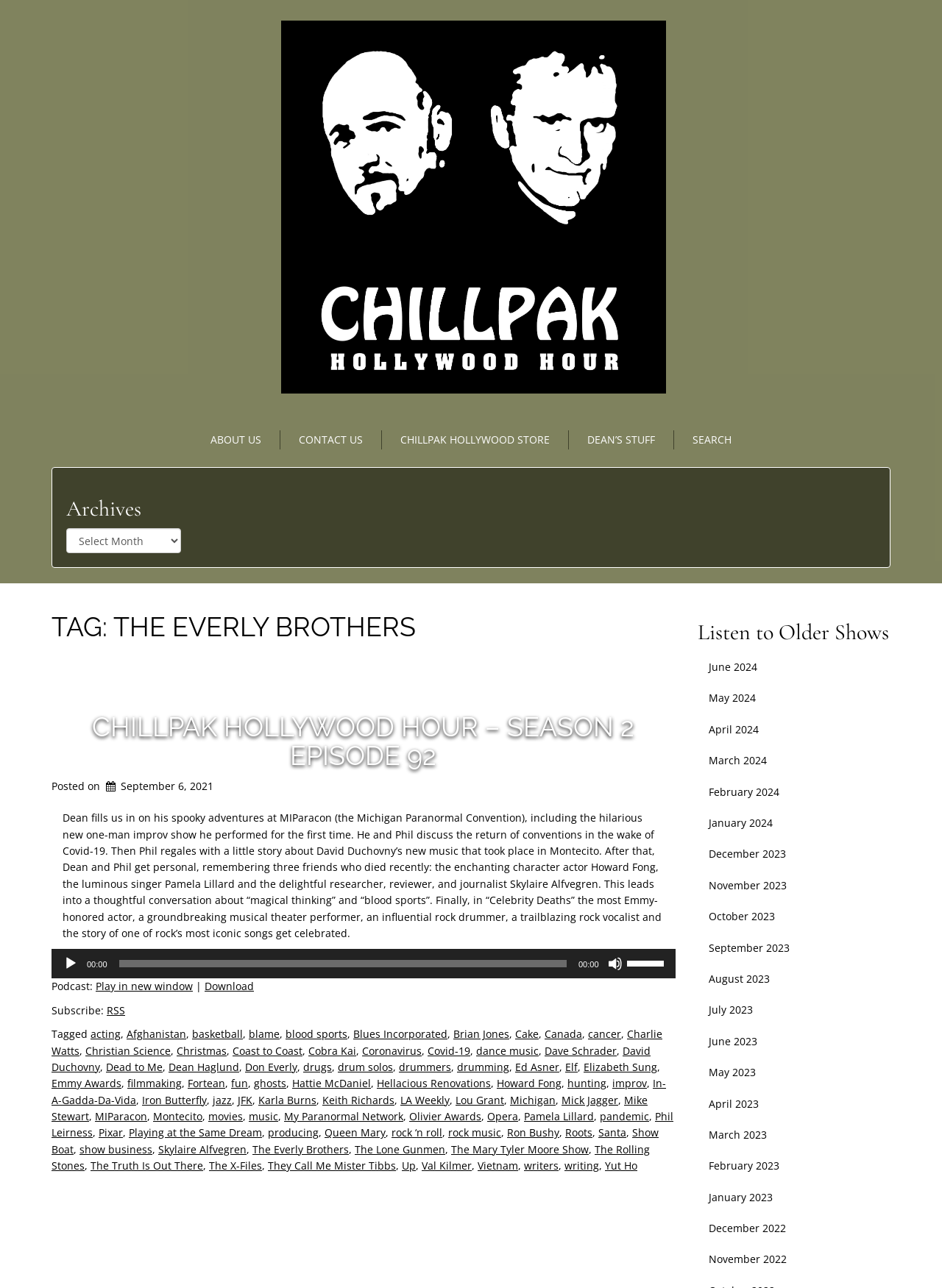Please indicate the bounding box coordinates for the clickable area to complete the following task: "Read the article about CHILLPAK HOLLYWOOD HOUR – SEASON 2 EPISODE 92". The coordinates should be specified as four float numbers between 0 and 1, i.e., [left, top, right, bottom].

[0.066, 0.542, 0.705, 0.598]